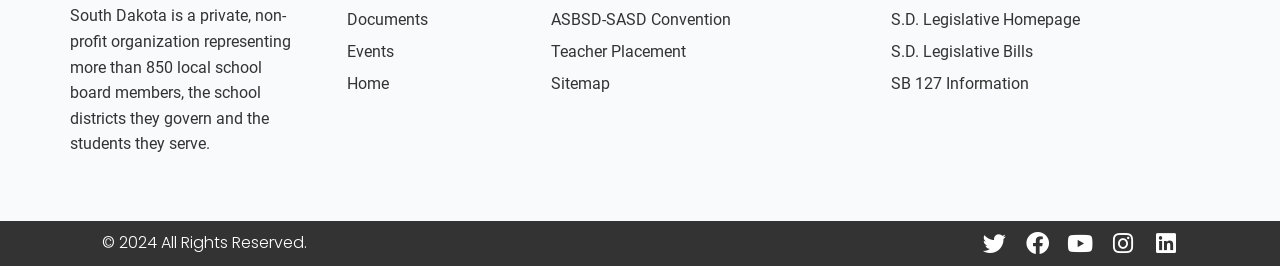Show the bounding box coordinates of the region that should be clicked to follow the instruction: "go to documents."

[0.256, 0.014, 0.415, 0.134]